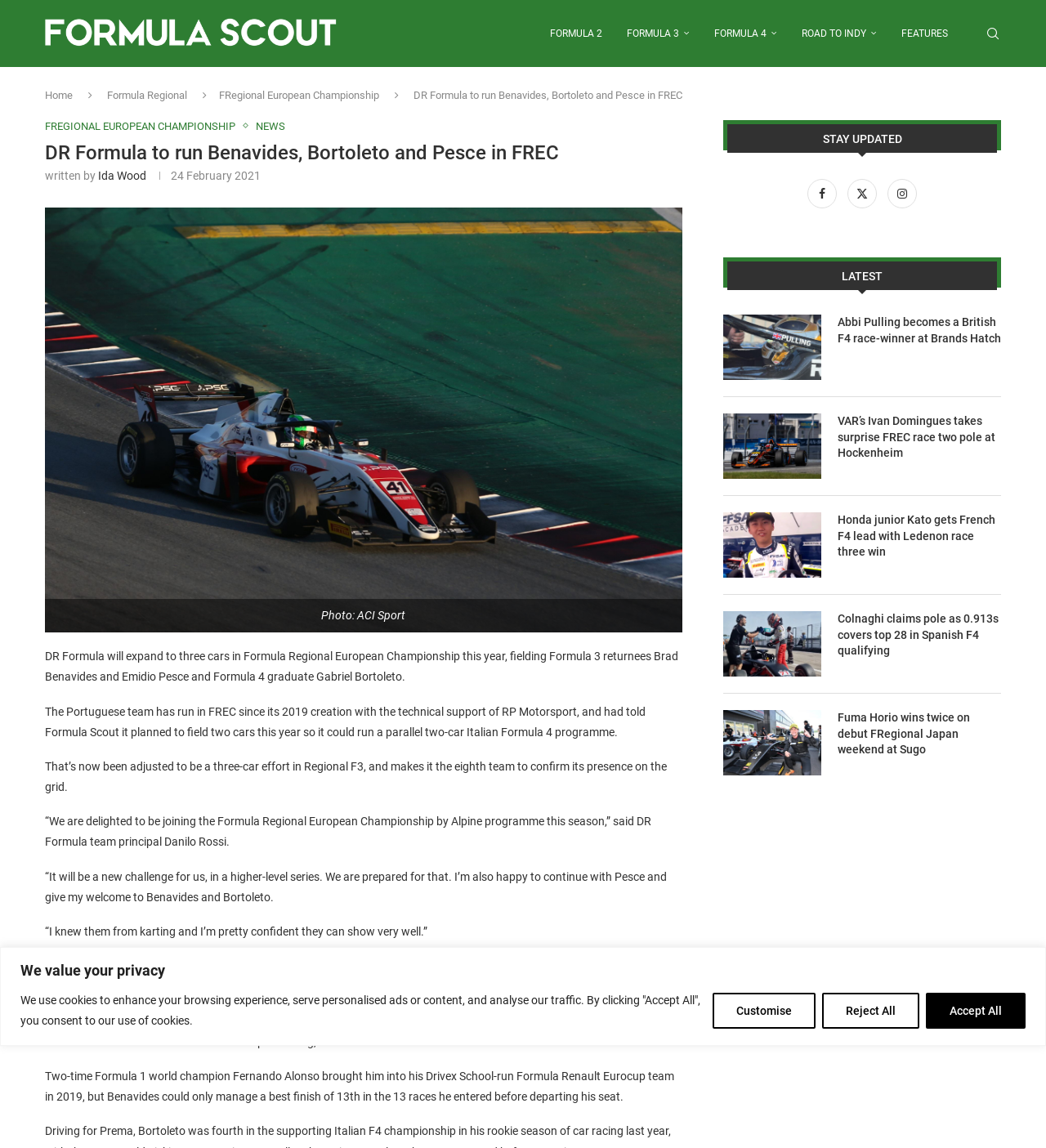Identify the bounding box coordinates of the element to click to follow this instruction: 'Search for something'. Ensure the coordinates are four float values between 0 and 1, provided as [left, top, right, bottom].

[0.941, 0.001, 0.957, 0.058]